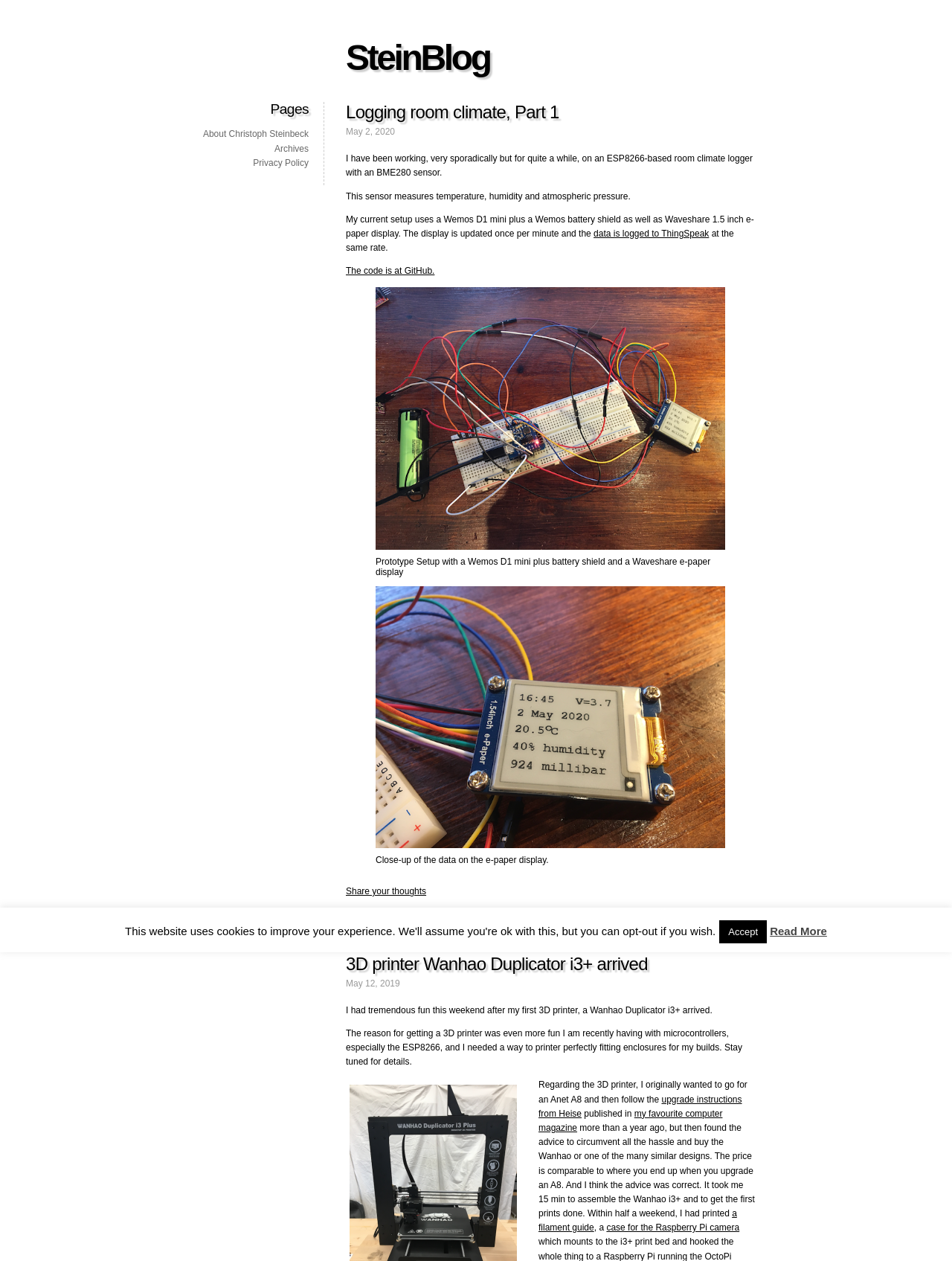Please locate the bounding box coordinates of the element that needs to be clicked to achieve the following instruction: "Click the link to share your thoughts". The coordinates should be four float numbers between 0 and 1, i.e., [left, top, right, bottom].

[0.363, 0.703, 0.448, 0.711]